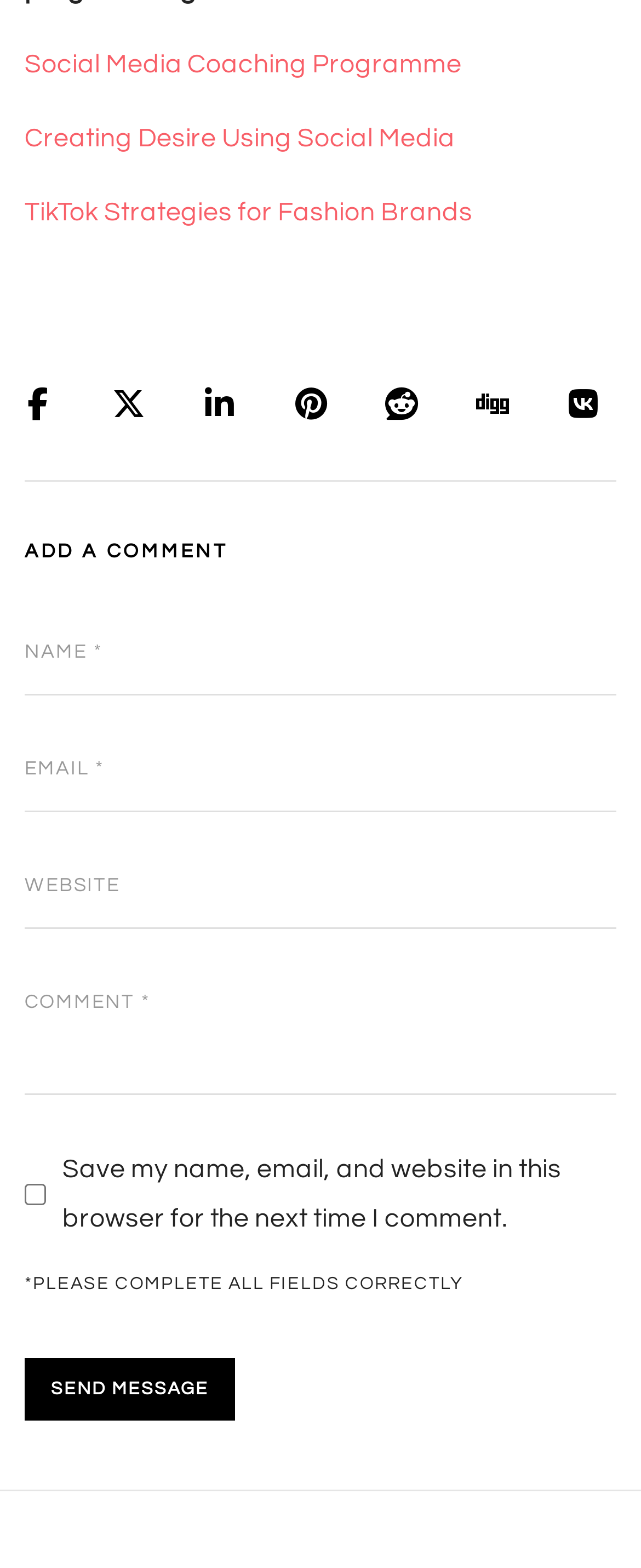Determine the bounding box coordinates for the area you should click to complete the following instruction: "Enter your name".

[0.038, 0.39, 0.962, 0.444]